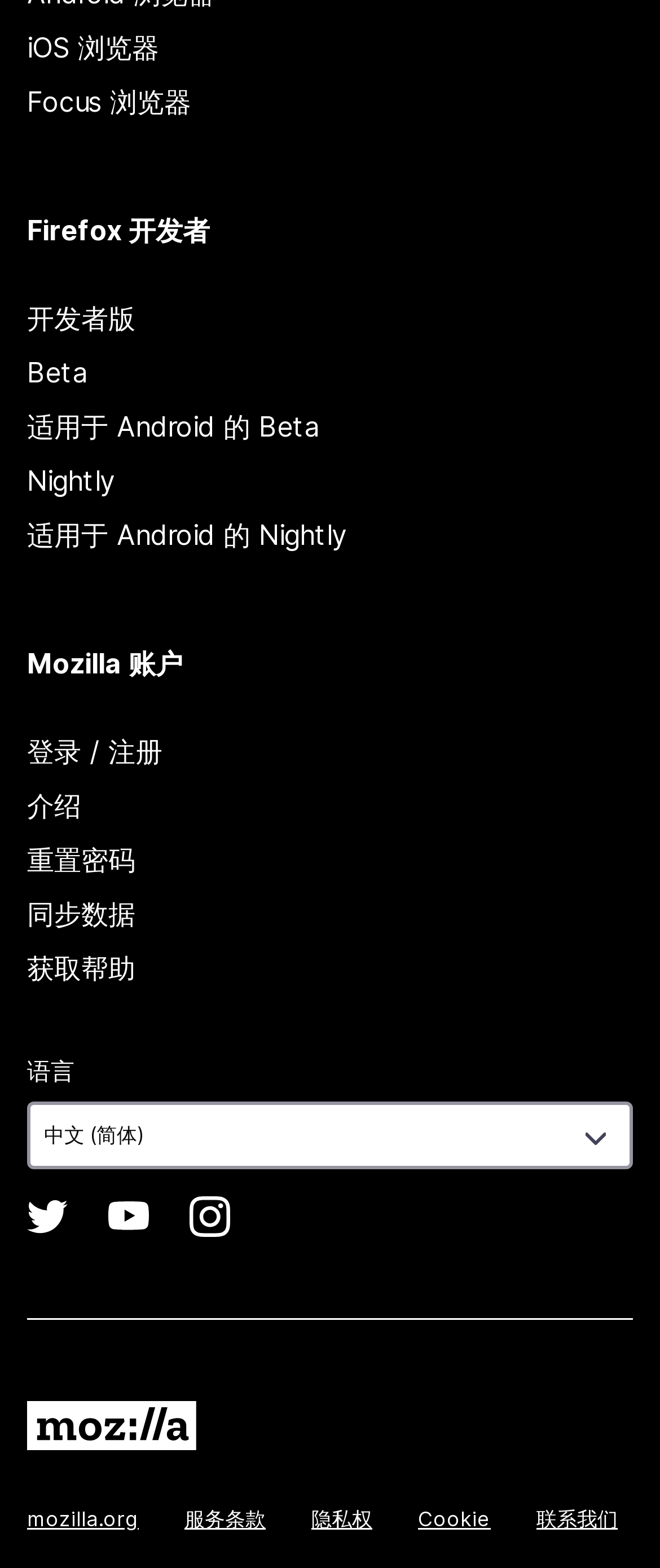Determine the bounding box coordinates of the region I should click to achieve the following instruction: "Get help from Firefox". Ensure the bounding box coordinates are four float numbers between 0 and 1, i.e., [left, top, right, bottom].

[0.041, 0.606, 0.205, 0.628]